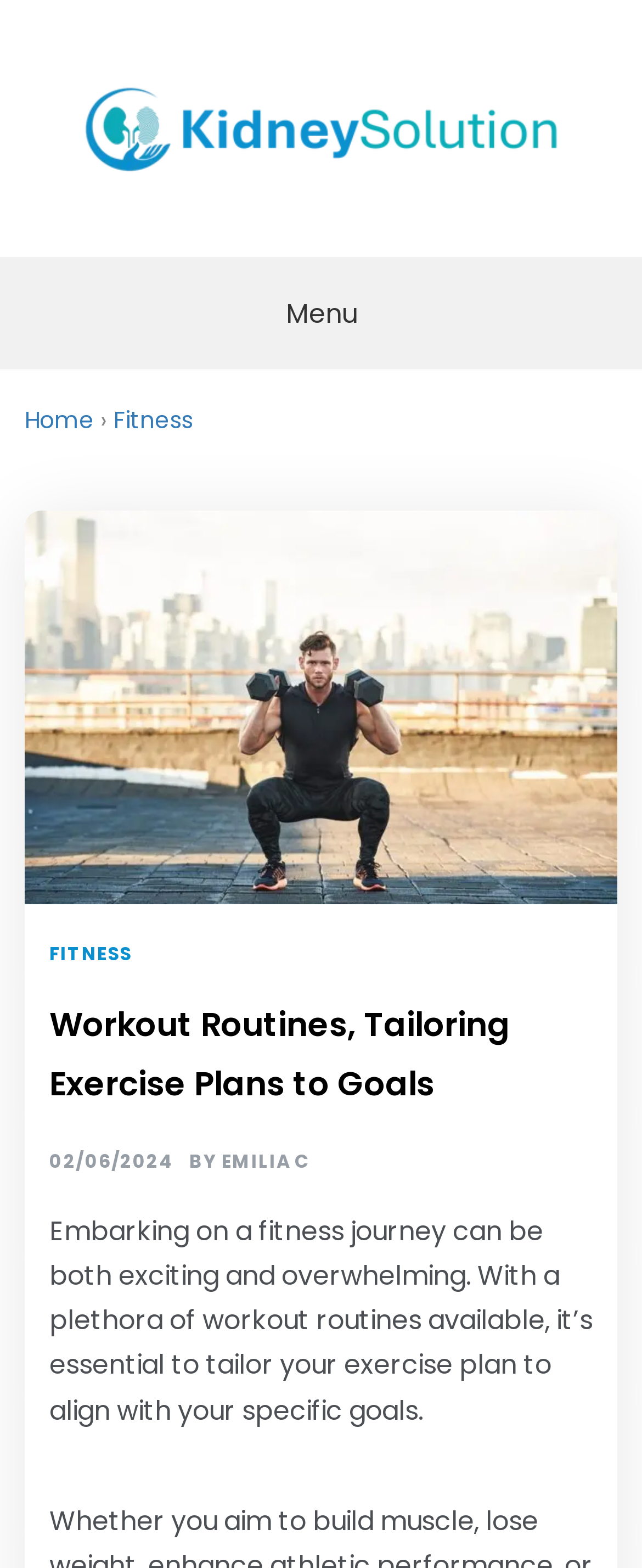What is the name of the website?
Based on the image, give a concise answer in the form of a single word or short phrase.

Kidney Solution